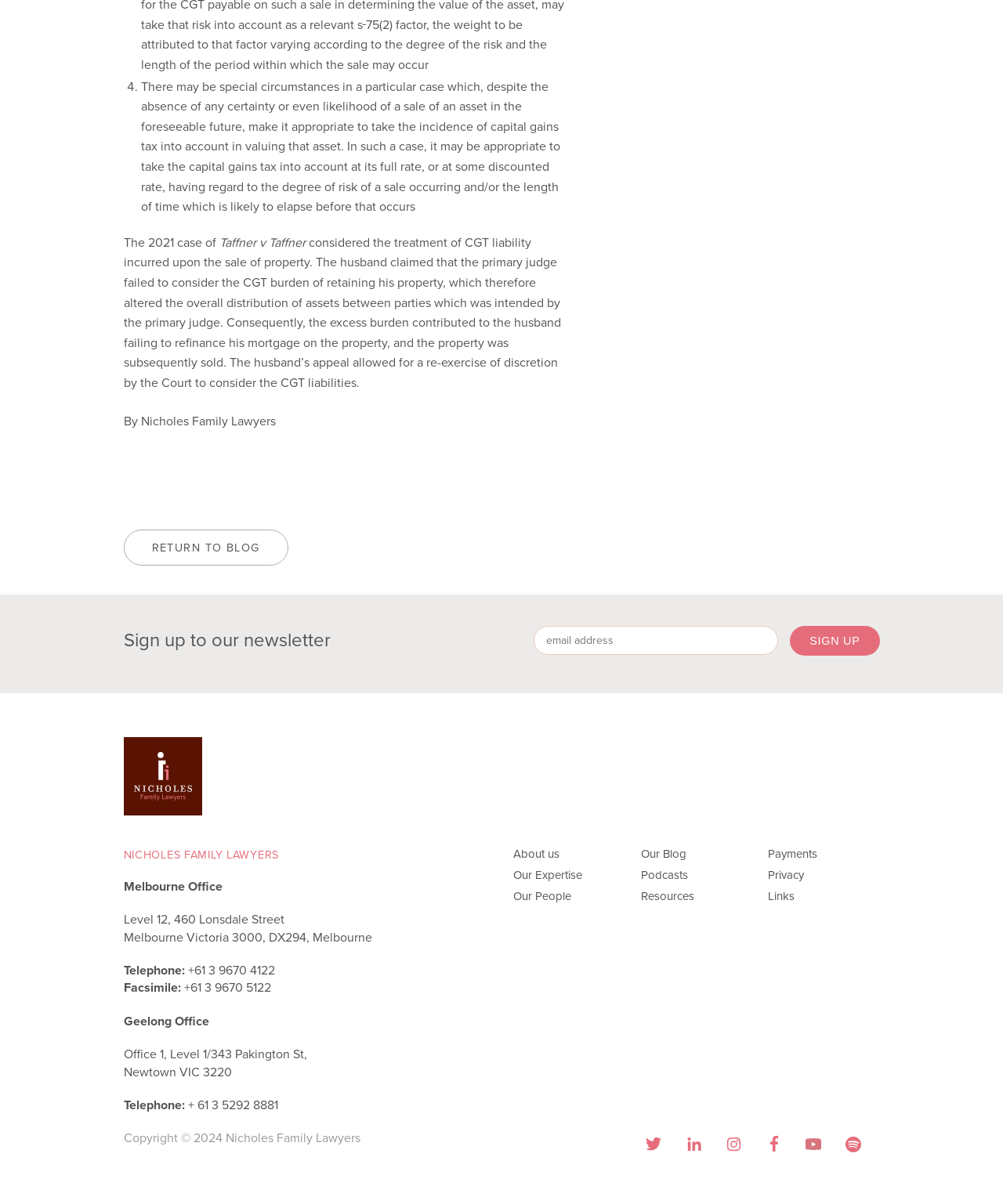Please look at the image and answer the question with a detailed explanation: How many social media platforms are linked on the webpage?

I found the social media links by looking at the footer section of the webpage, where it lists links to Twitter, LinkedIn, Instagram, Facebook, and Youtube.